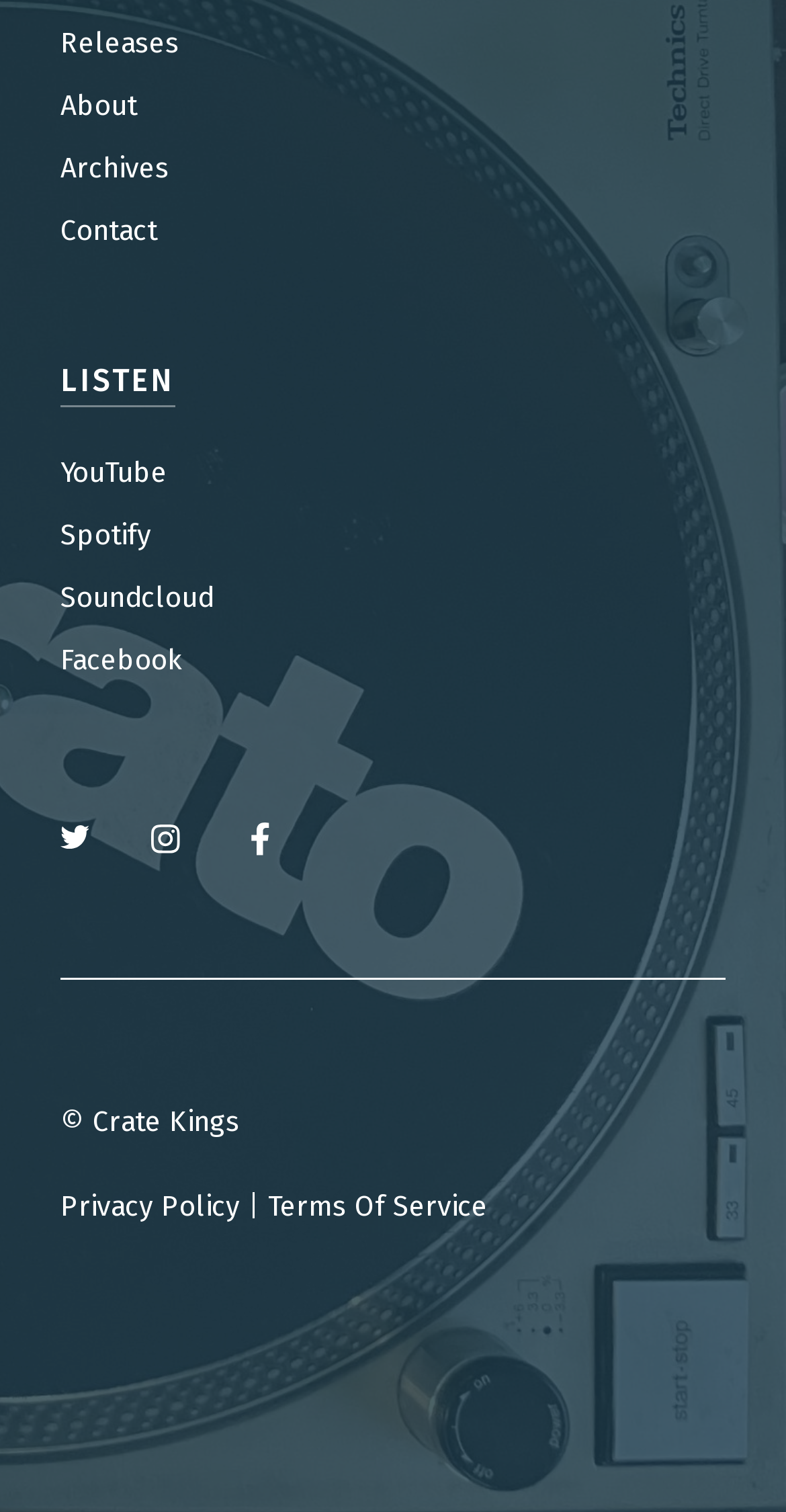How many empty links are there?
Please provide a single word or phrase based on the screenshot.

3